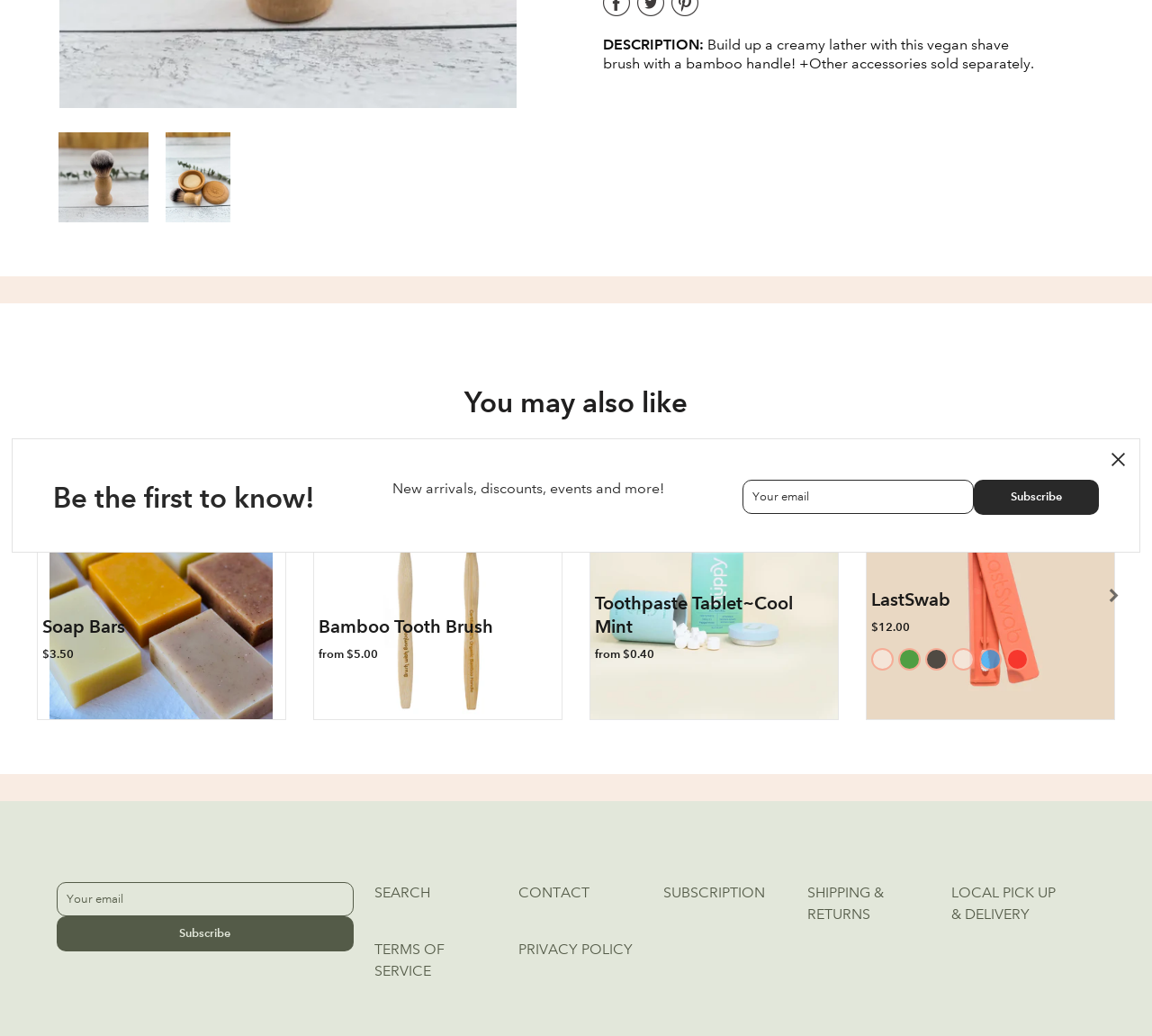Provide the bounding box coordinates of the HTML element described by the text: "PRIVACY POLICY". The coordinates should be in the format [left, top, right, bottom] with values between 0 and 1.

[0.45, 0.906, 0.552, 0.927]